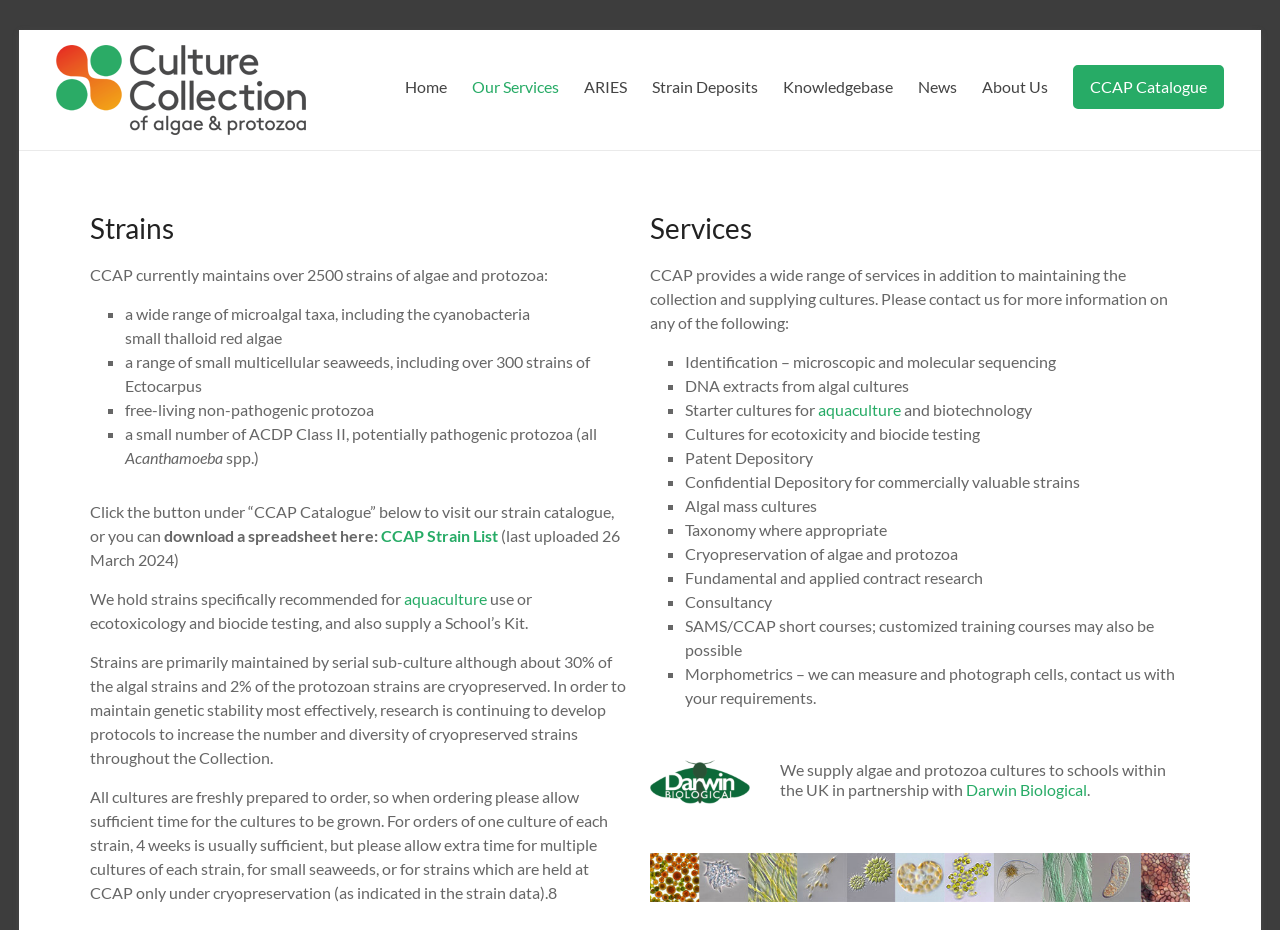Using details from the image, please answer the following question comprehensively:
How many strains of Ectocarpus are available?

In the section 'Strains', it is mentioned that CCAP has 'a range of small multicellular seaweeds, including over 300 strains of Ectocarpus', which indicates that there are more than 300 strains of Ectocarpus available.